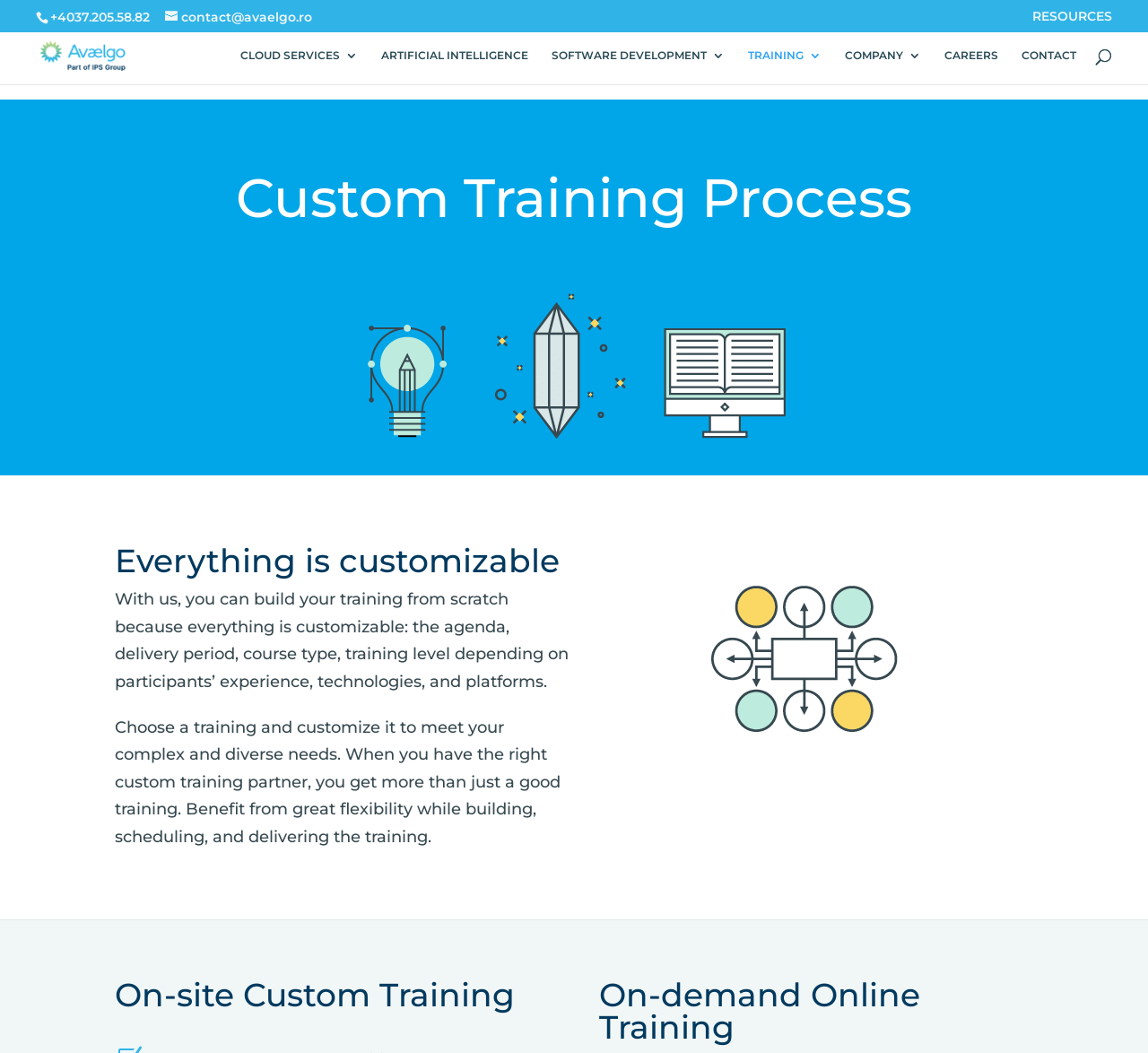Determine the bounding box coordinates of the clickable area required to perform the following instruction: "Visit the contact page". The coordinates should be represented as four float numbers between 0 and 1: [left, top, right, bottom].

[0.89, 0.047, 0.938, 0.08]